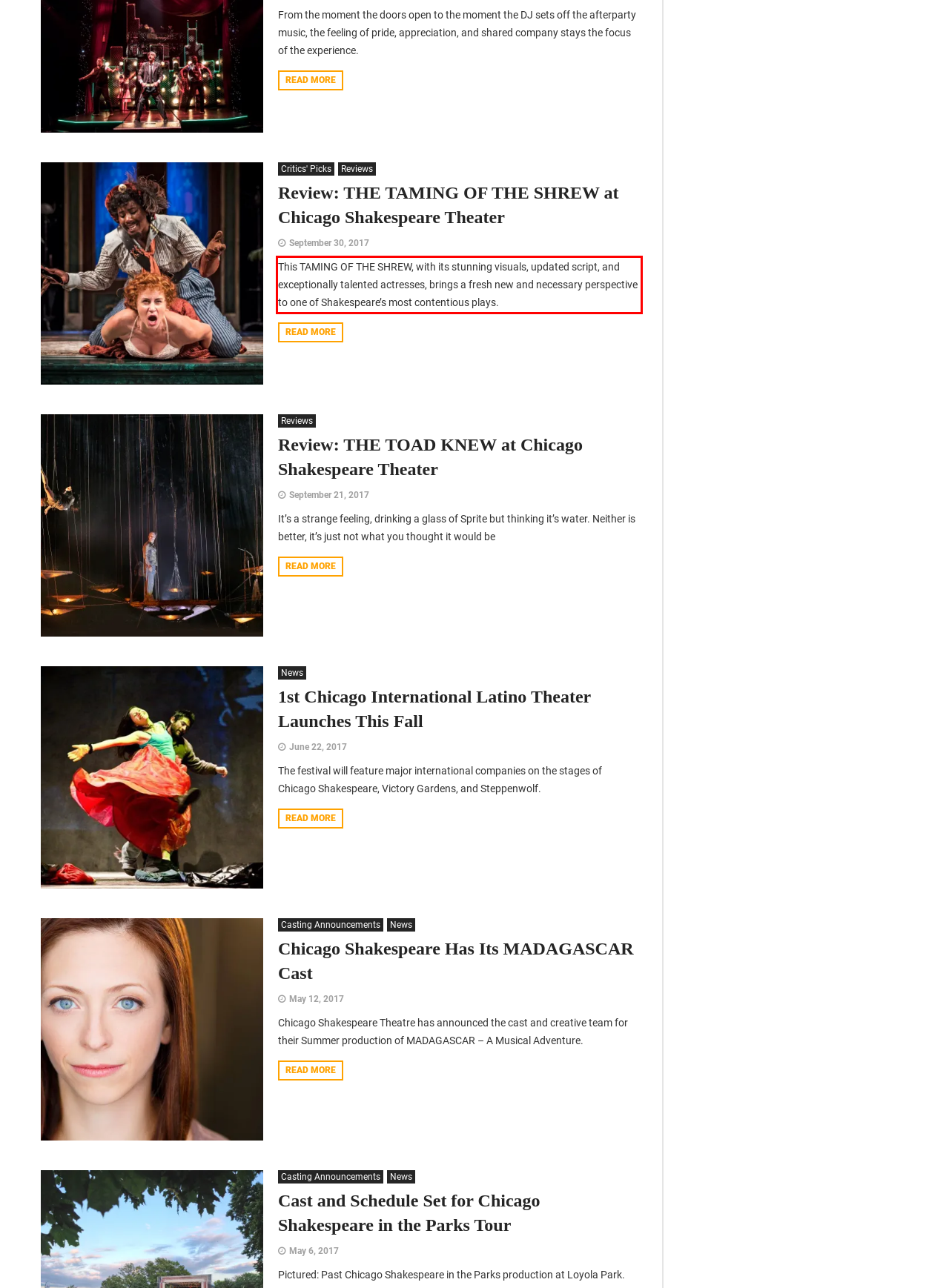Review the webpage screenshot provided, and perform OCR to extract the text from the red bounding box.

This TAMING OF THE SHREW, with its stunning visuals, updated script, and exceptionally talented actresses, brings a fresh new and necessary perspective to one of Shakespeare’s most contentious plays.